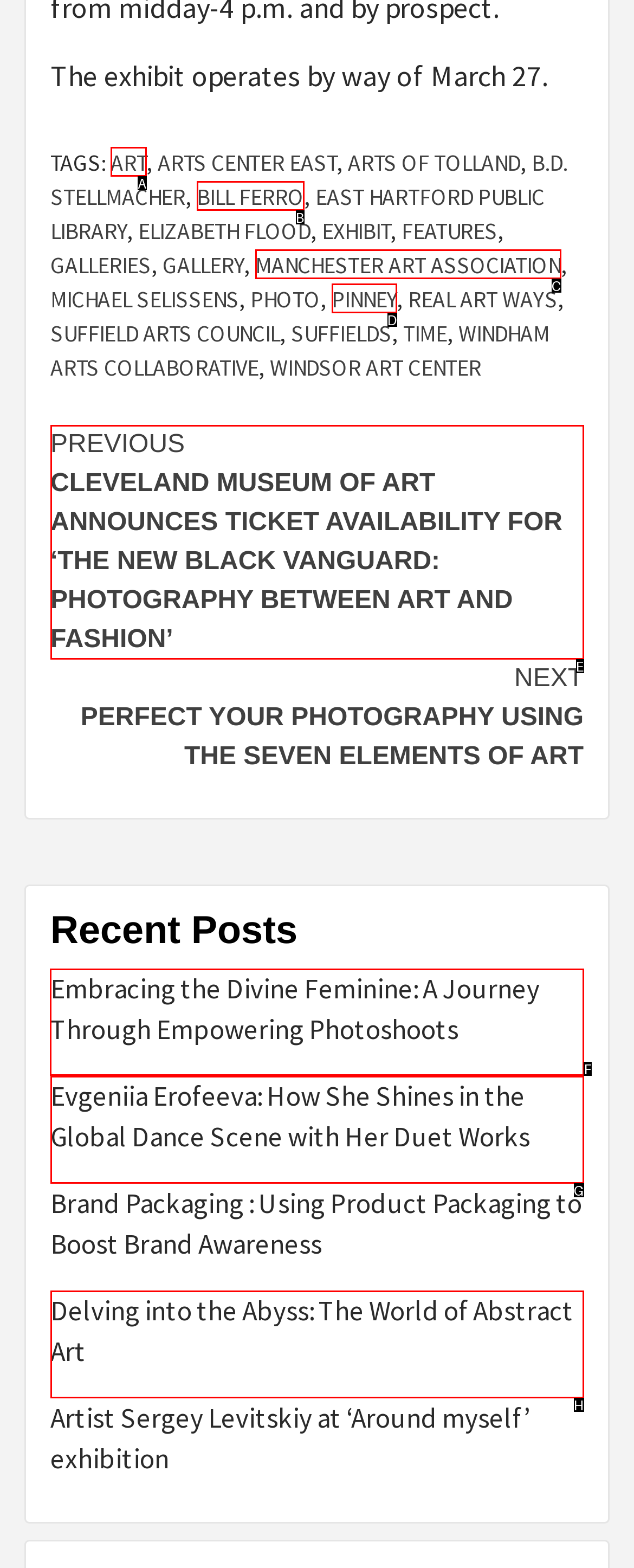Tell me which letter I should select to achieve the following goal: Read the 'Embracing the Divine Feminine: A Journey Through Empowering Photoshoots' post
Answer with the corresponding letter from the provided options directly.

F